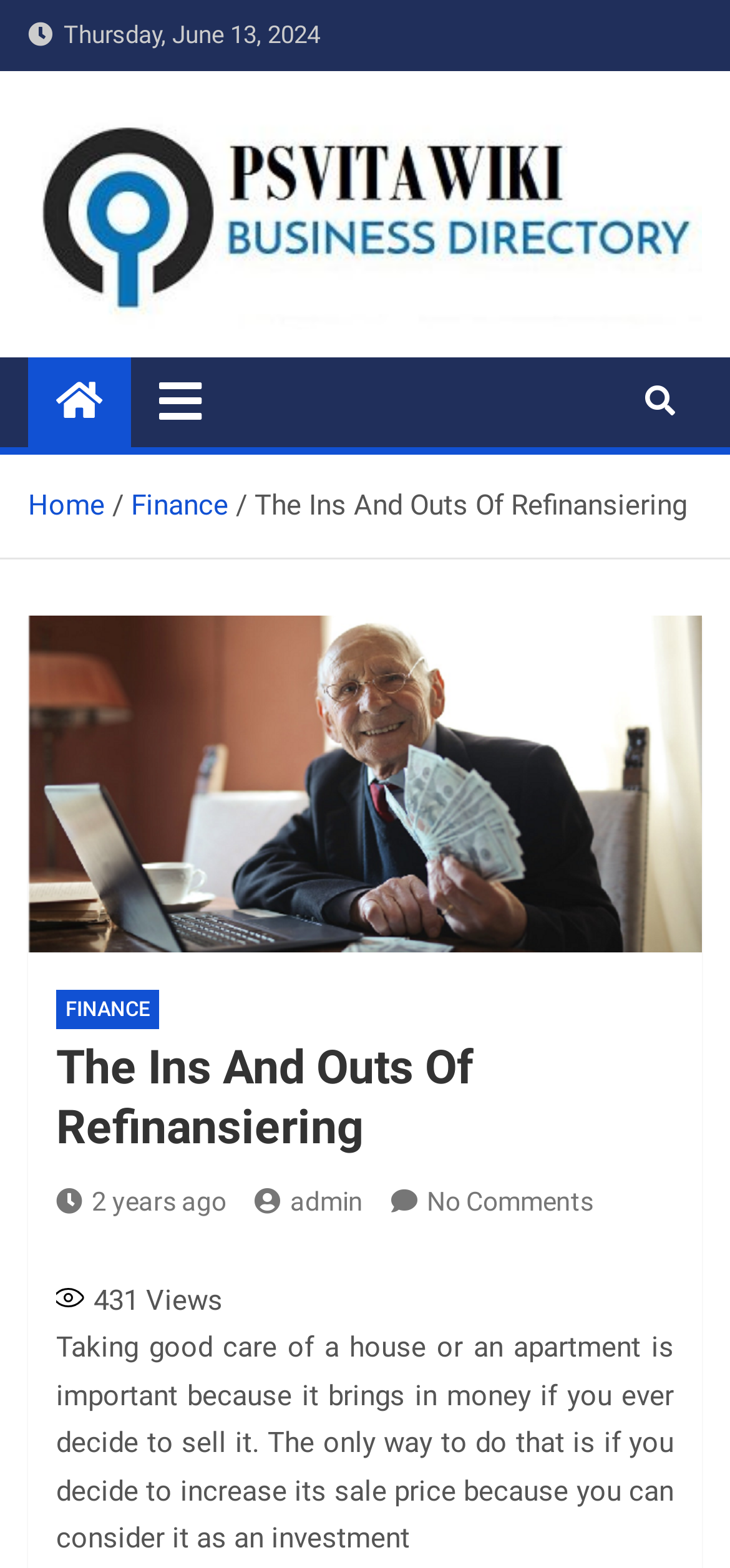Please find the top heading of the webpage and generate its text.

The Ins And Outs Of Refinansiering